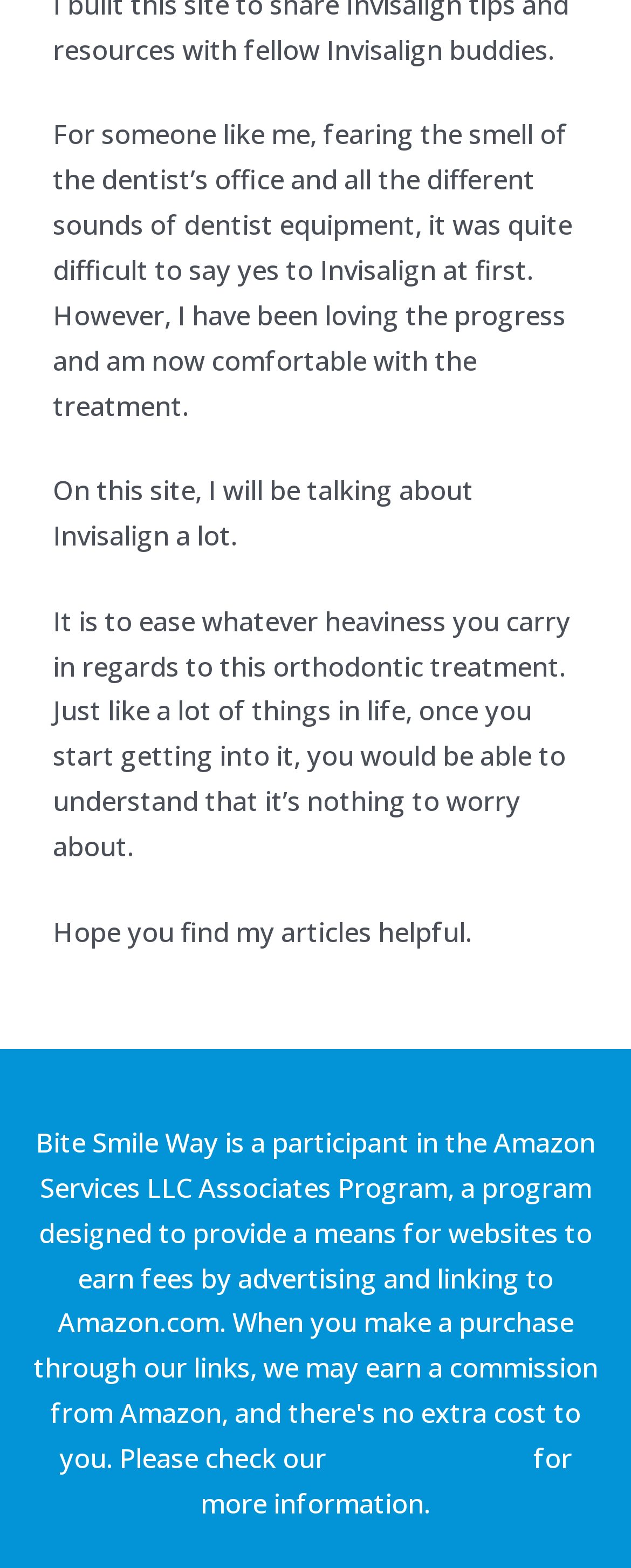What program is Bite Smile Way a participant in?
Please provide a single word or phrase answer based on the image.

Amazon Services LLC Associates Program